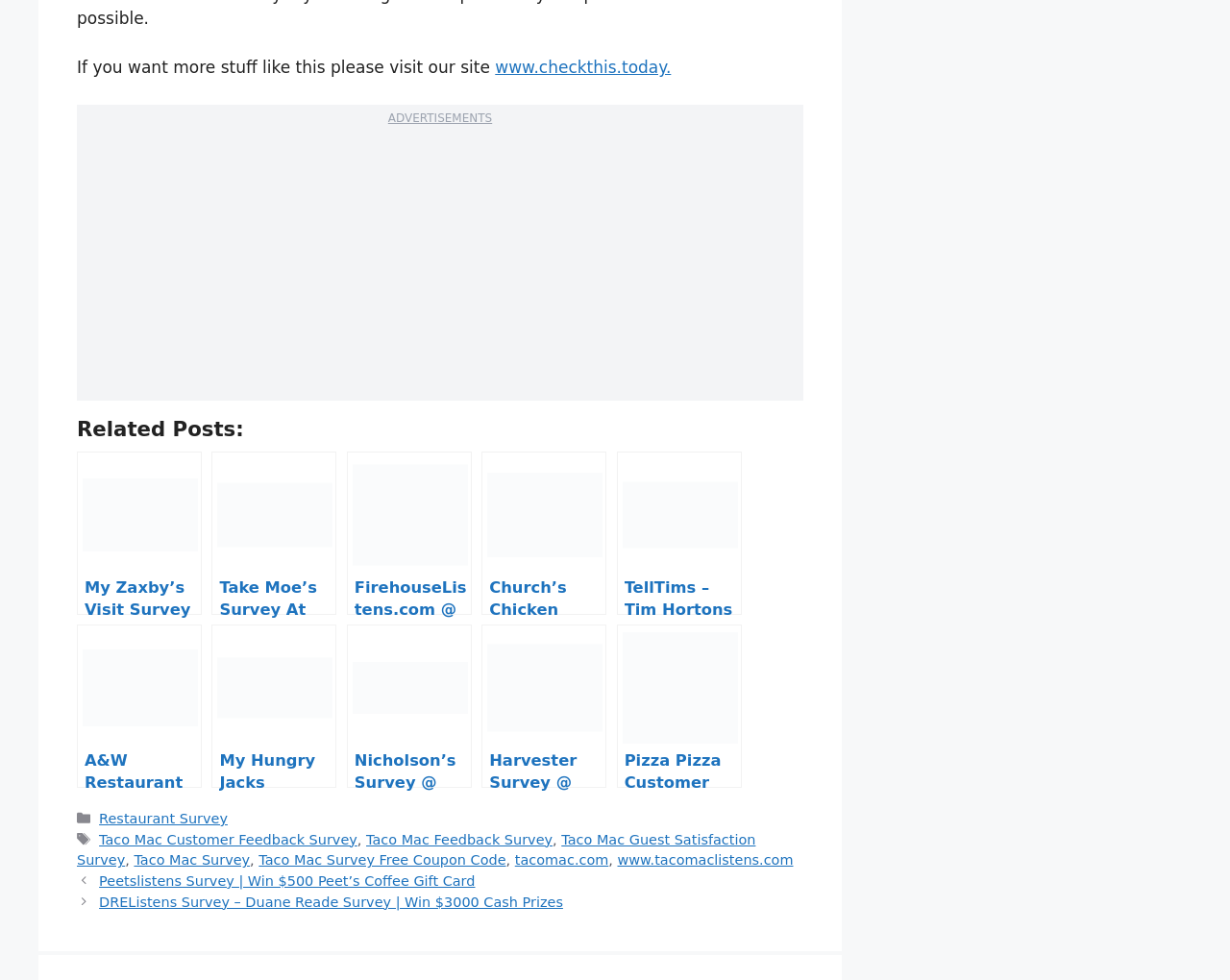Please find the bounding box coordinates (top-left x, top-left y, bottom-right x, bottom-right y) in the screenshot for the UI element described as follows: Classic Writing Analysis

None